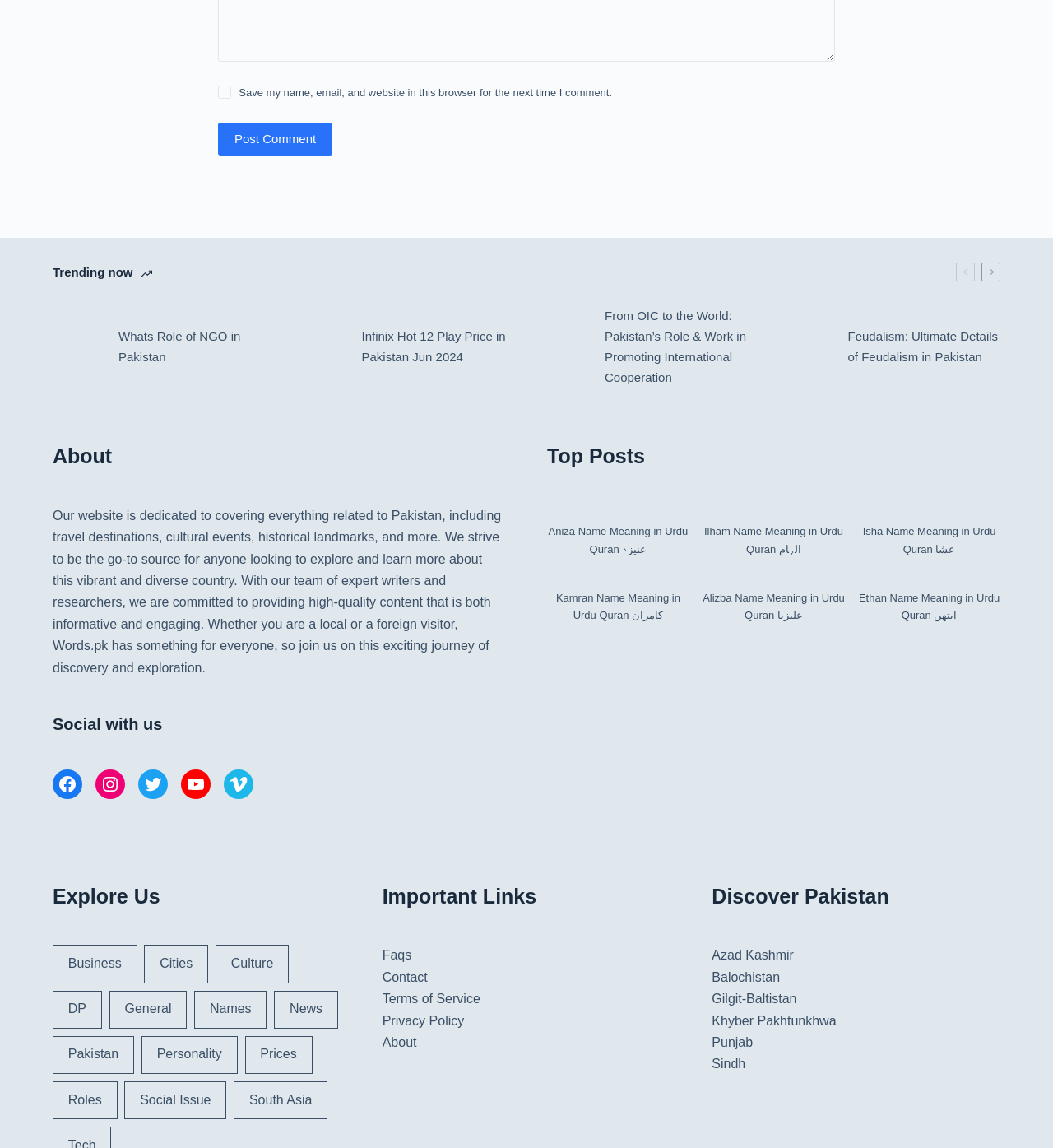Pinpoint the bounding box coordinates of the element to be clicked to execute the instruction: "Explore Top Posts".

[0.52, 0.384, 0.95, 0.411]